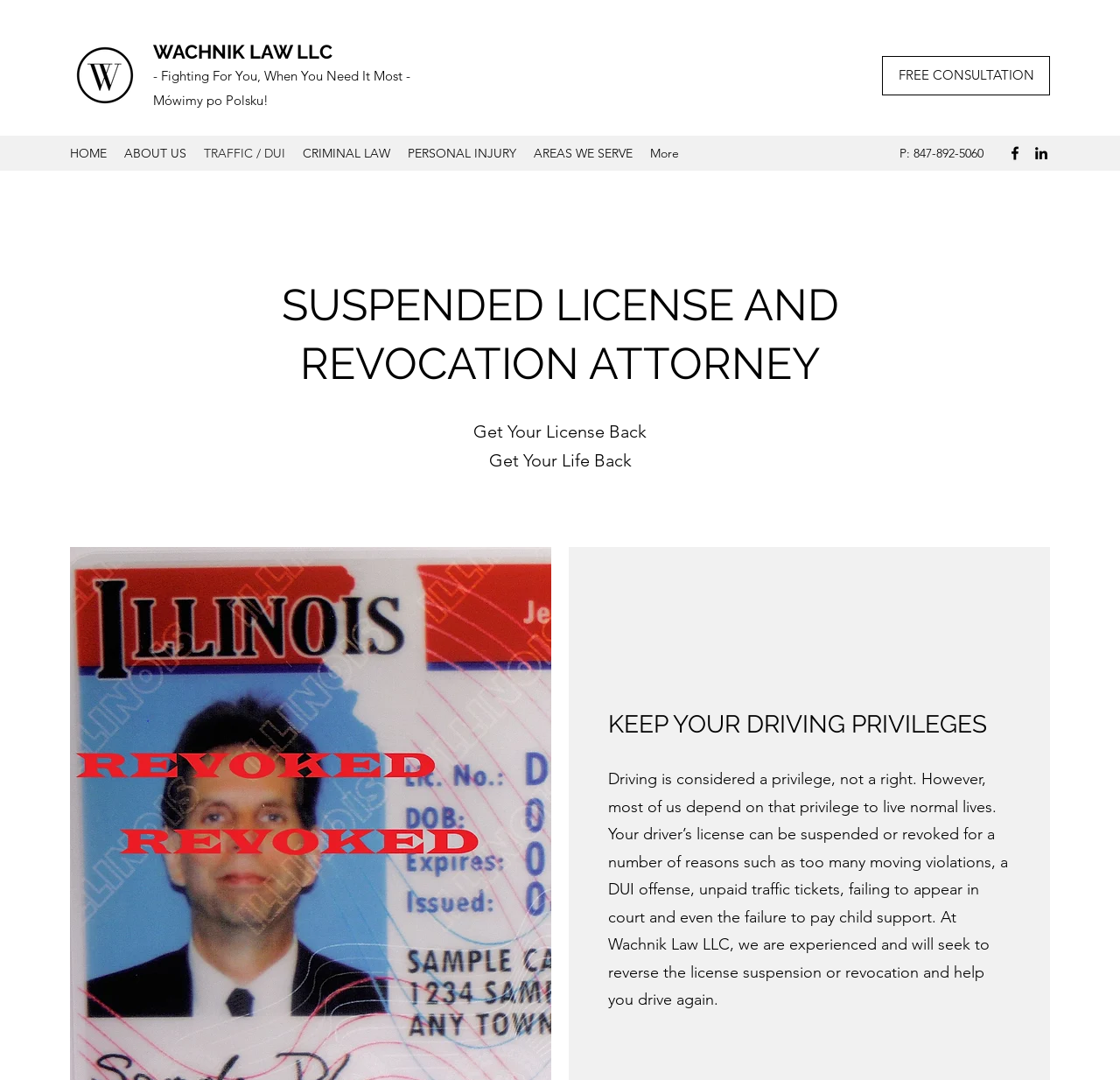Identify the bounding box coordinates for the element you need to click to achieve the following task: "Learn more about 'TRAFFIC / DUI' services". The coordinates must be four float values ranging from 0 to 1, formatted as [left, top, right, bottom].

[0.174, 0.13, 0.262, 0.154]